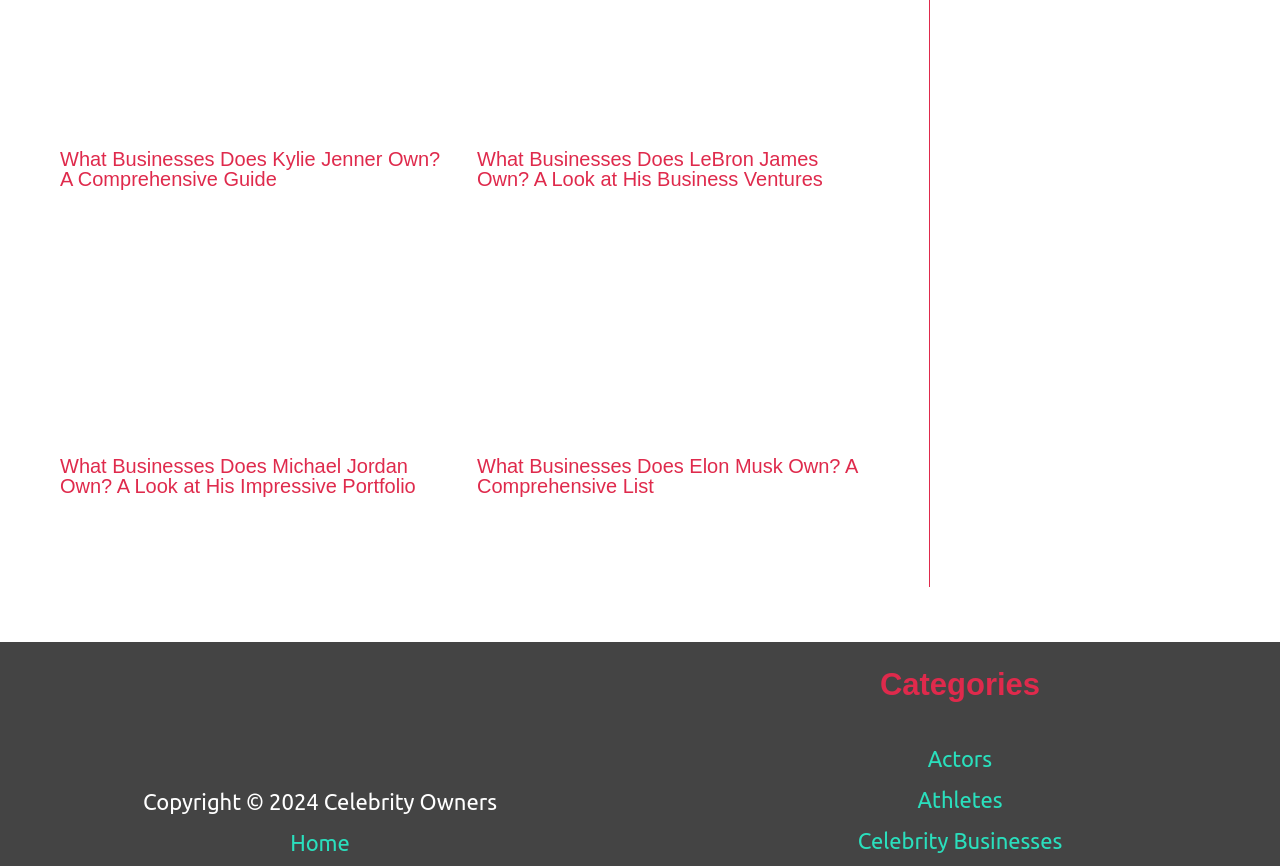Locate the bounding box coordinates of the clickable region necessary to complete the following instruction: "Read more about What Businesses Does Kylie Jenner Own?". Provide the coordinates in the format of four float numbers between 0 and 1, i.e., [left, top, right, bottom].

[0.047, 0.011, 0.353, 0.04]